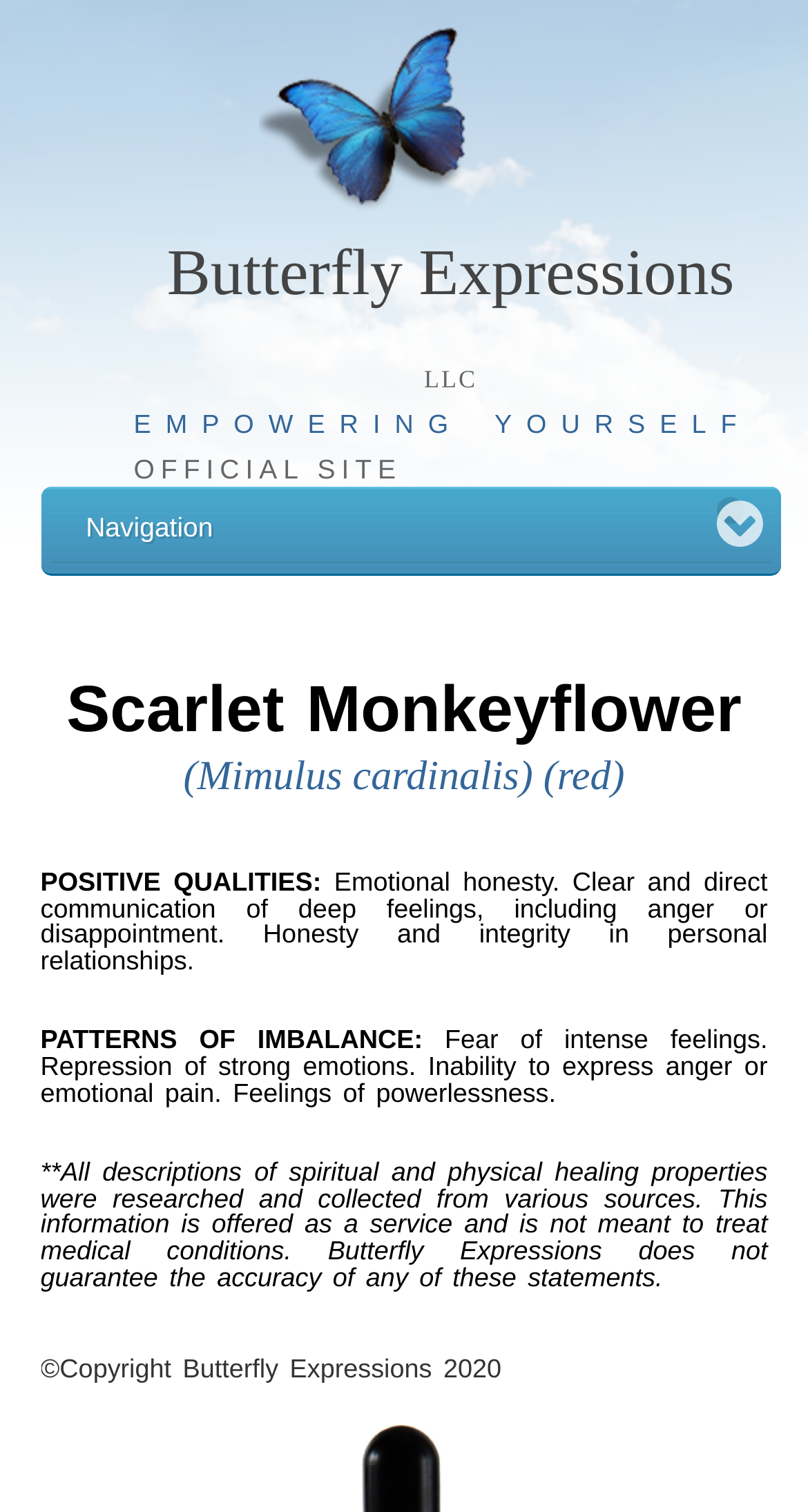Write a detailed summary of the webpage.

The webpage is about Butterfly Expressions, an organization that empowers people through education and understanding on herbal and family health remedies. At the top of the page, there is a logo image, situated roughly in the middle, with the company name "ButterflyExpress" written next to it. Below the logo, the text "LLC" is displayed, followed by the tagline "EMPOWERING YOURSELF" in a larger font, which spans almost the entire width of the page. 

To the left of the tagline, the text "OFFICIAL SITE" is written in a smaller font. A navigation menu is located below, labeled as "Navigation". The main content of the page is divided into sections, with the first section discussing the Scarlet Monkeyflower, a herbal remedy. The section starts with a heading that includes the scientific name of the plant, "(Mimulus cardinalis) (red)". 

Below the heading, there are two paragraphs of text, one describing the positive qualities of the remedy, such as emotional honesty and clear communication, and the other describing patterns of imbalance, including fear of intense feelings and repression of strong emotions. 

Further down the page, there is a disclaimer that explains the purpose of the information provided and the limitations of its accuracy. At the very bottom of the page, the copyright information "©Copyright Butterfly Expressions 2020" is displayed.